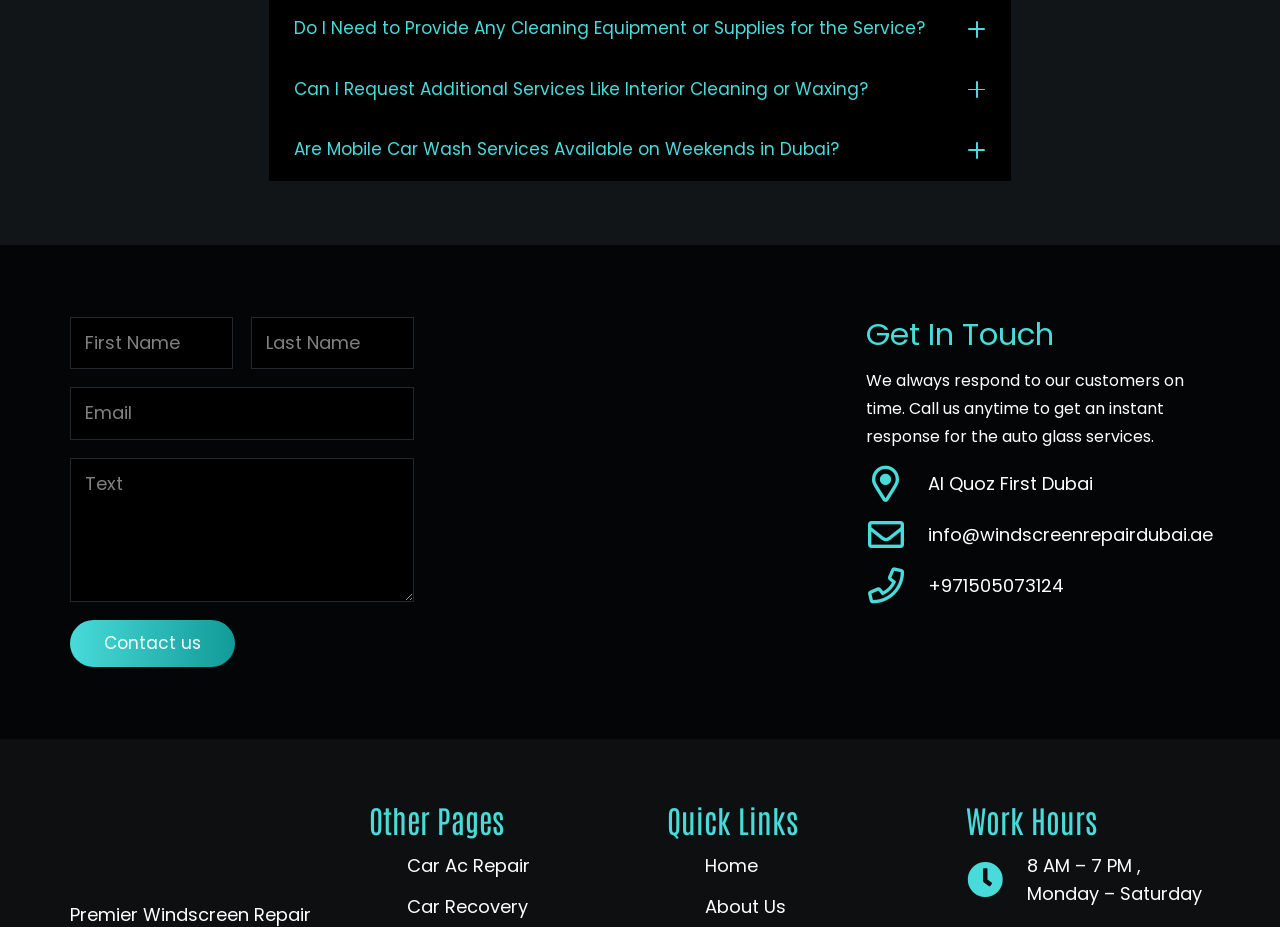Please answer the following question using a single word or phrase: 
What is the company's address?

Al Quoz First Dubai